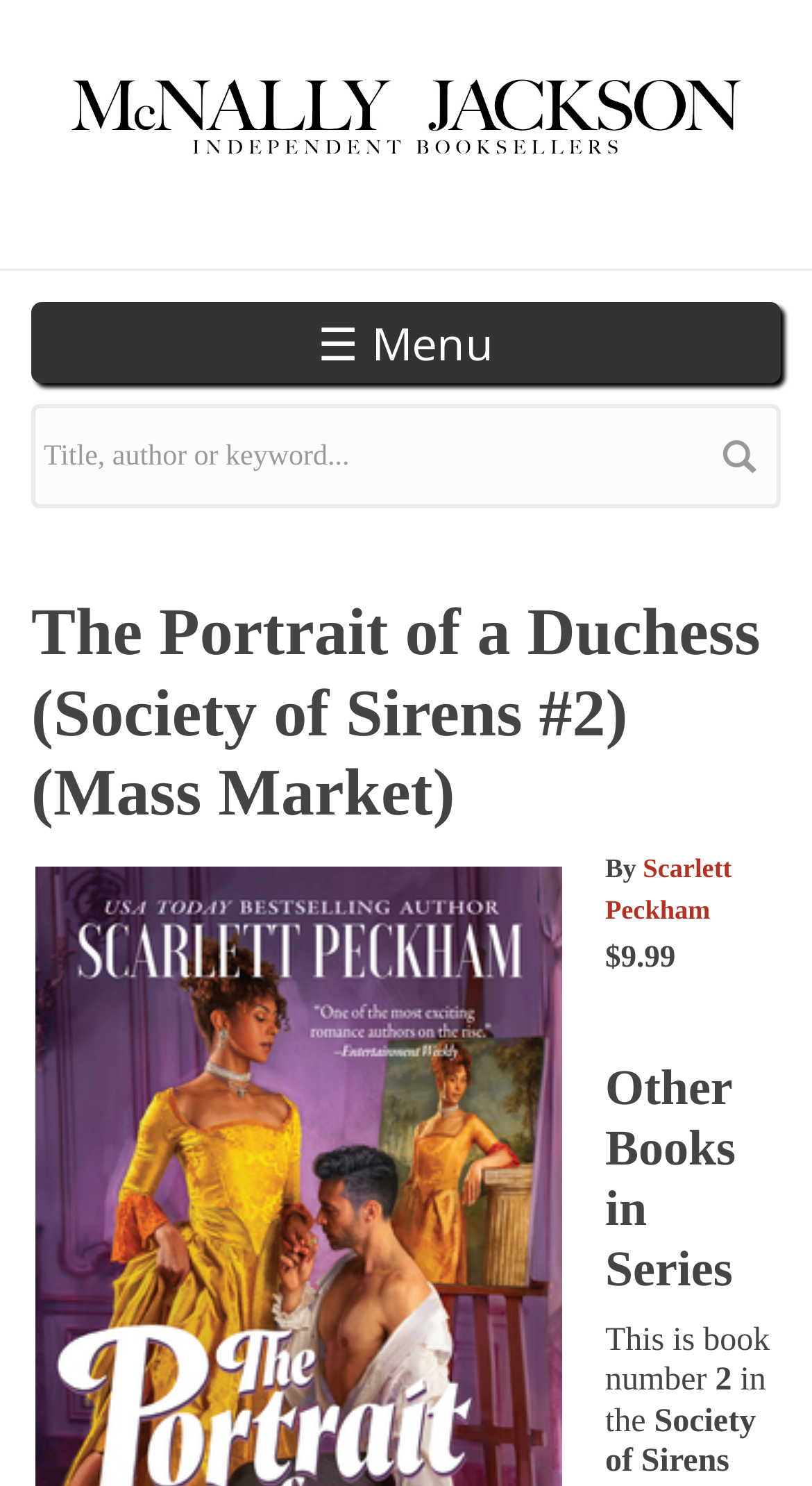Determine and generate the text content of the webpage's headline.

The Portrait of a Duchess (Society of Sirens #2) (Mass Market)